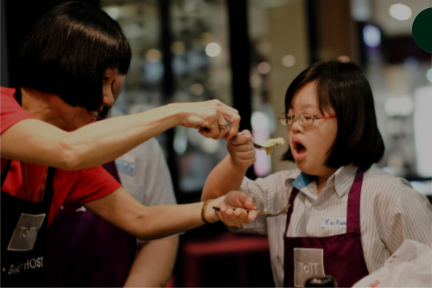Convey a rich and detailed description of the image.

In an engaging and heartfelt moment, a volunteer is seen feeding a young girl with Down syndrome during a cooking session held at the Tools Of The Trade studio. The girl, wearing a striped shirt and glasses, exhibits joy and anticipation as she prepares to taste the dish being offered. The volunteer, dressed in a red shirt and an apron, is focused on making the experience enjoyable for the child. This interaction is part of an initiative aimed at providing culinary lessons to specially-abled students, promoting both skill development and social inclusion. The warm atmosphere is evident, reflecting a shared sense of enthusiasm and care among the participants.